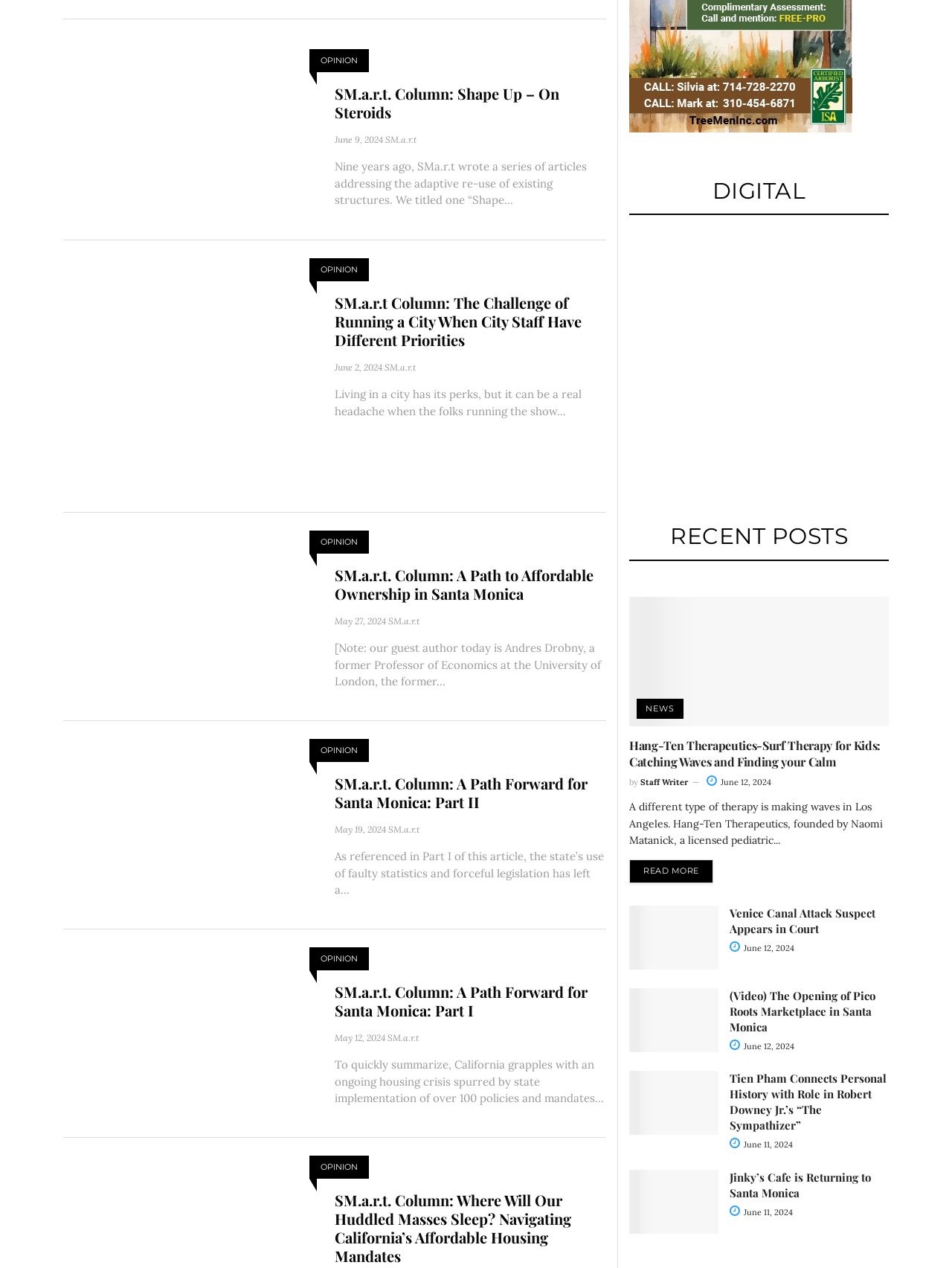Highlight the bounding box coordinates of the element that should be clicked to carry out the following instruction: "Check out 'Shocking: 19th Century Photos Revived With Modern Science'". The coordinates must be given as four float numbers ranging from 0 to 1, i.e., [left, top, right, bottom].

None